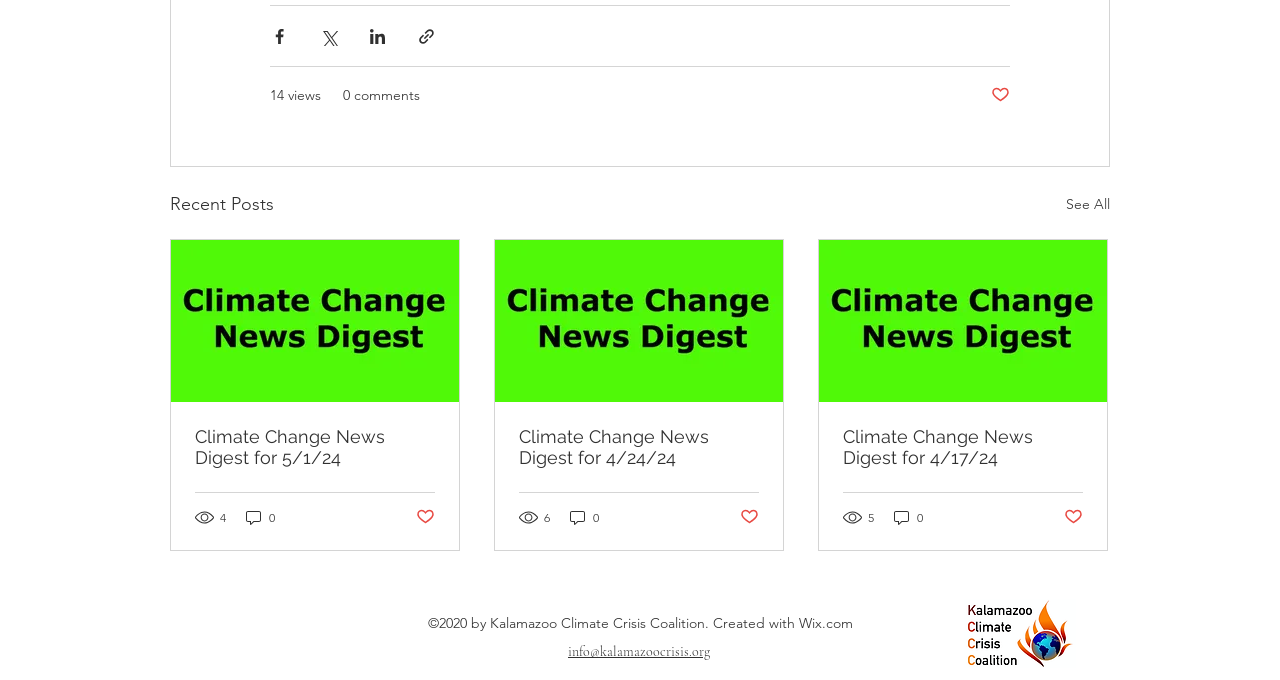Please determine the bounding box coordinates for the element that should be clicked to follow these instructions: "Share via Facebook".

[0.211, 0.039, 0.226, 0.067]